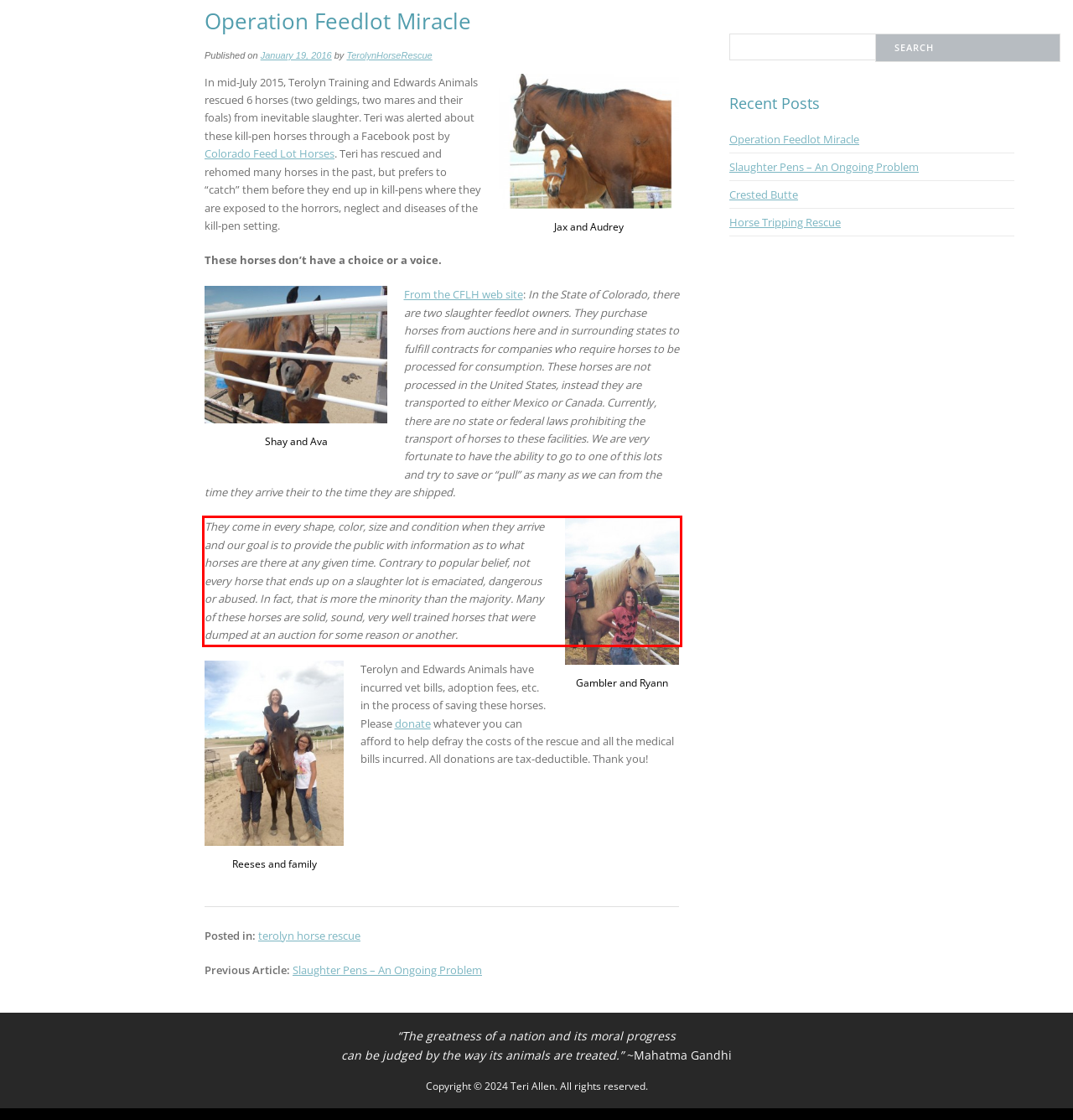Identify the text inside the red bounding box in the provided webpage screenshot and transcribe it.

They come in every shape, color, size and condition when they arrive and our goal is to provide the public with information as to what horses are there at any given time. Contrary to popular belief, not every horse that ends up on a slaughter lot is emaciated, dangerous or abused. In fact, that is more the minority than the majority. Many of these horses are solid, sound, very well trained horses that were dumped at an auction for some reason or another.